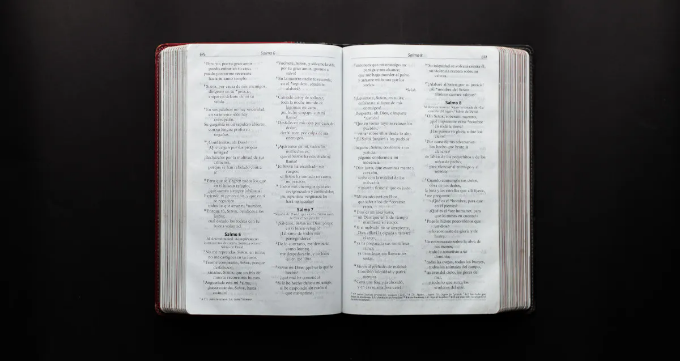Illustrate the image with a detailed caption.

The image features an open Bible, prominently displaying two pages filled with text. The left page appears to contain verses, possibly from the book of Samuel, given the visible heading along the top. The text is well-organized, likely in a dual-column format, and is printed in a clear, legible font. The edges of the Bible showcase a rich, red binding, contrasting with the white paper while adding an elegant touch to the presentation. The book is placed on a dark surface, accentuating the crispness of the pages and inviting readers to explore the sacred texts within. This visual context aligns with the theme of the page, which discusses Bible verses specifically about "Jesus Wept."